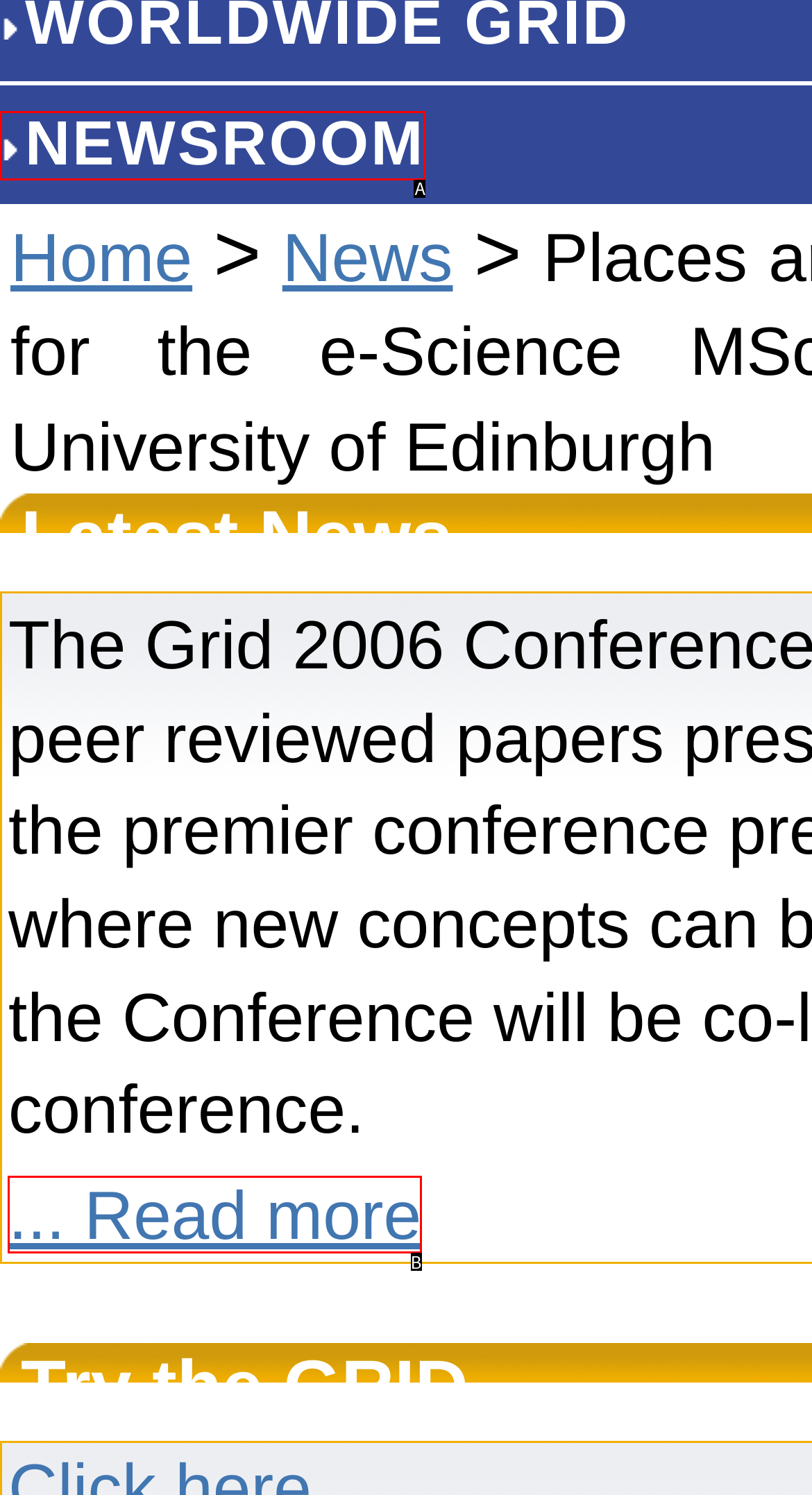From the options presented, which lettered element matches this description: ... Read more
Reply solely with the letter of the matching option.

B